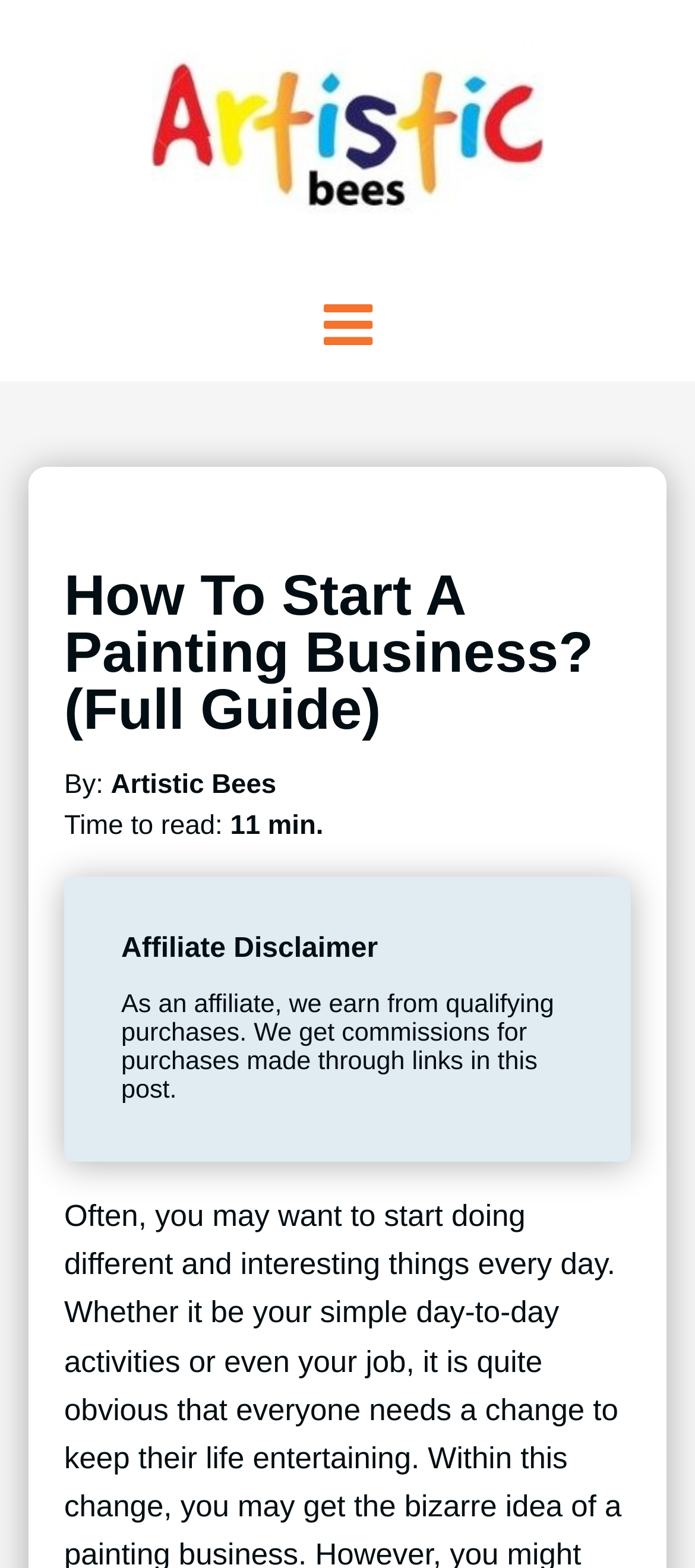Determine the main text heading of the webpage and provide its content.

How To Start A Painting Business? (Full Guide)